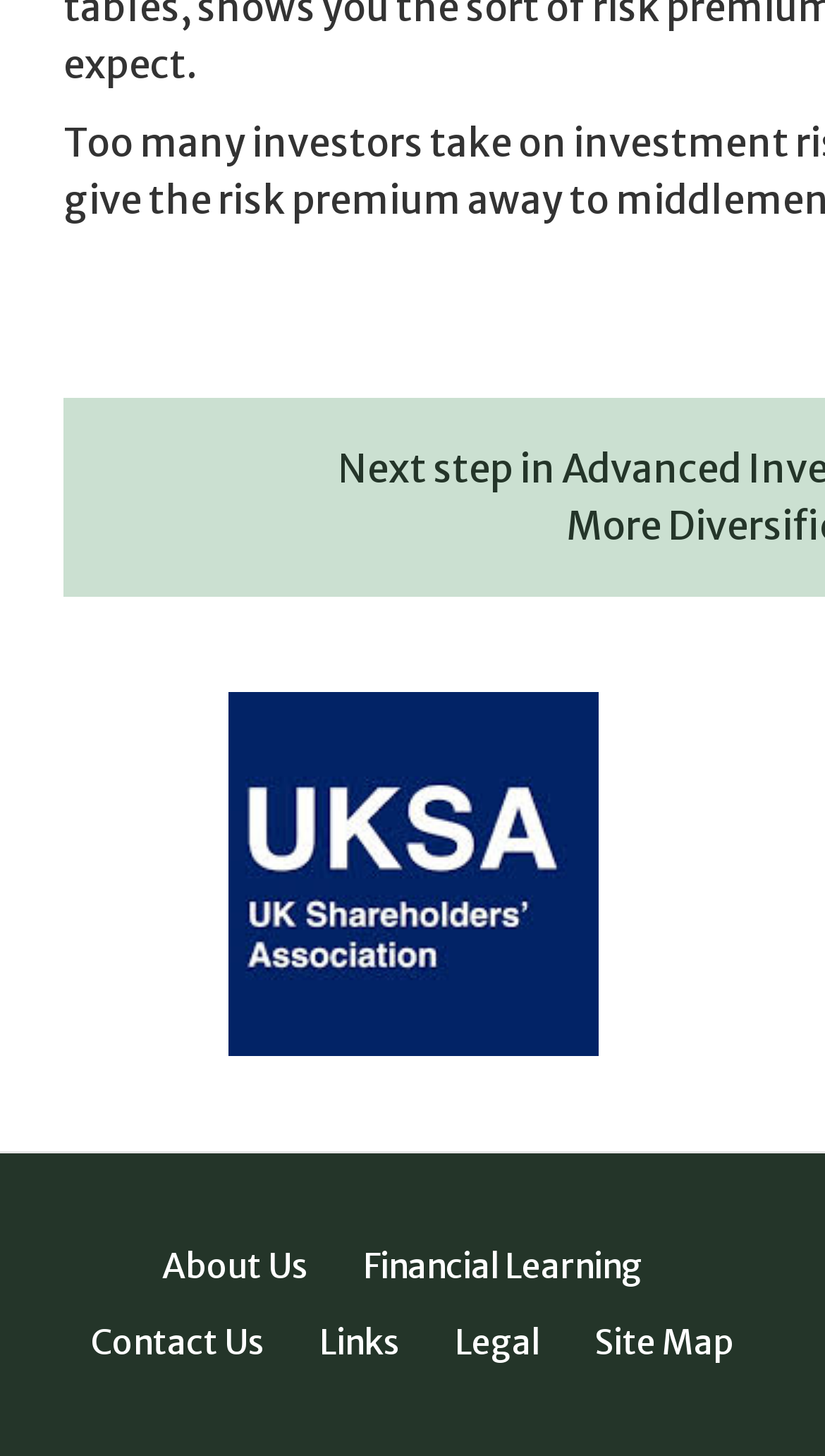Give a one-word or phrase response to the following question: Is there a search bar on the webpage?

No